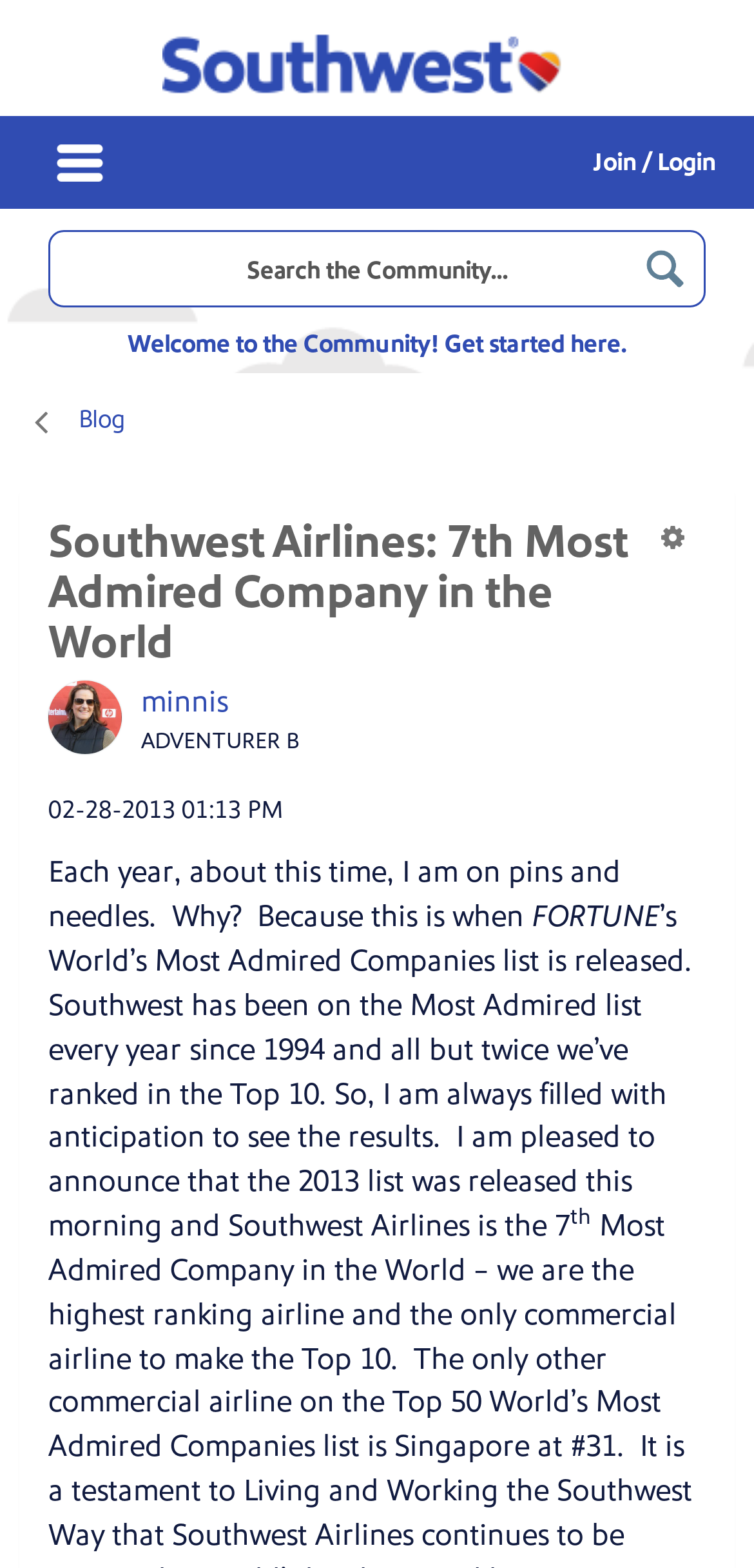Locate the bounding box coordinates of the element I should click to achieve the following instruction: "Search for something".

[0.846, 0.154, 0.918, 0.189]